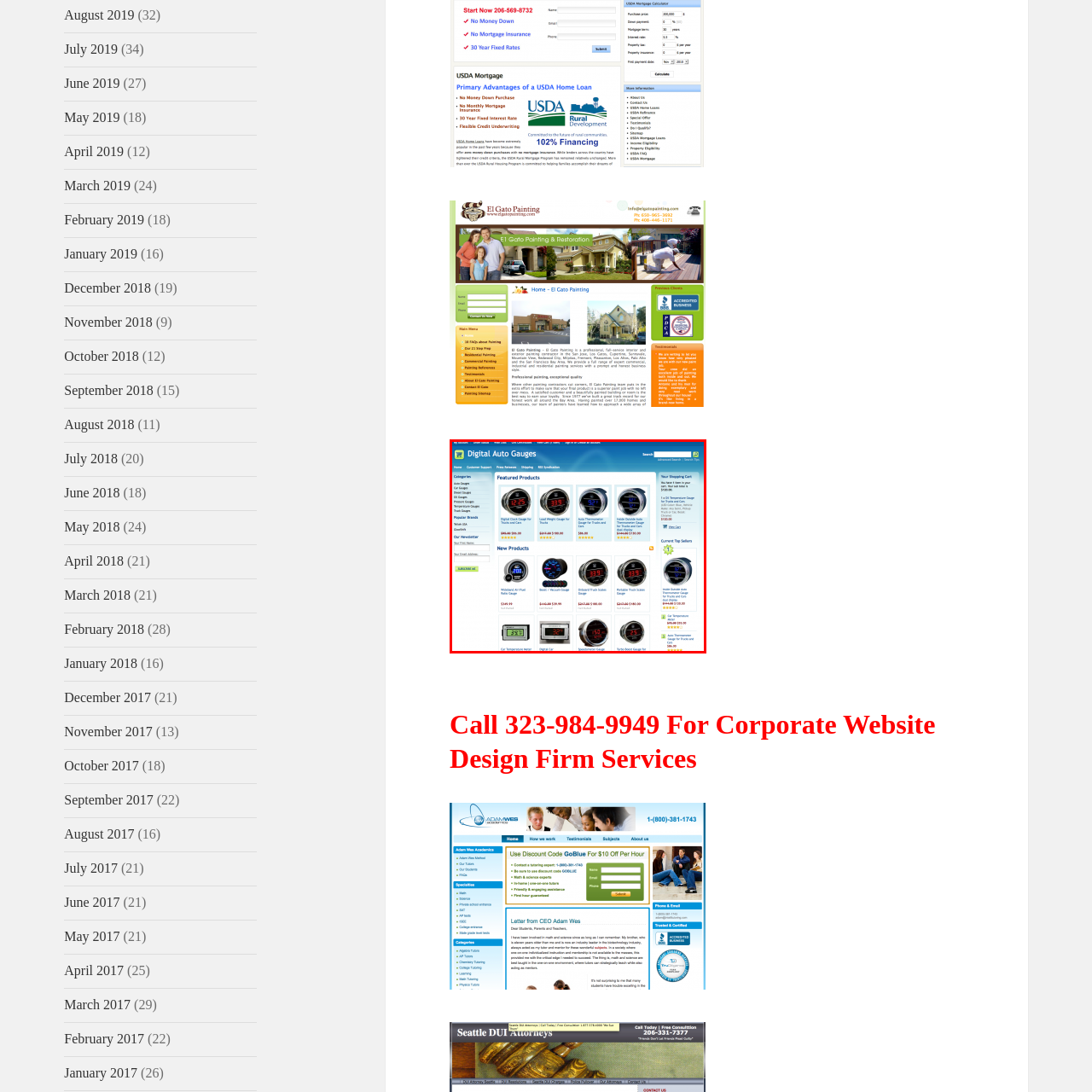What type of metrics do the digital gauges indicate? Inspect the image encased in the red bounding box and answer using only one word or a brief phrase.

Speed, temperature, voltage